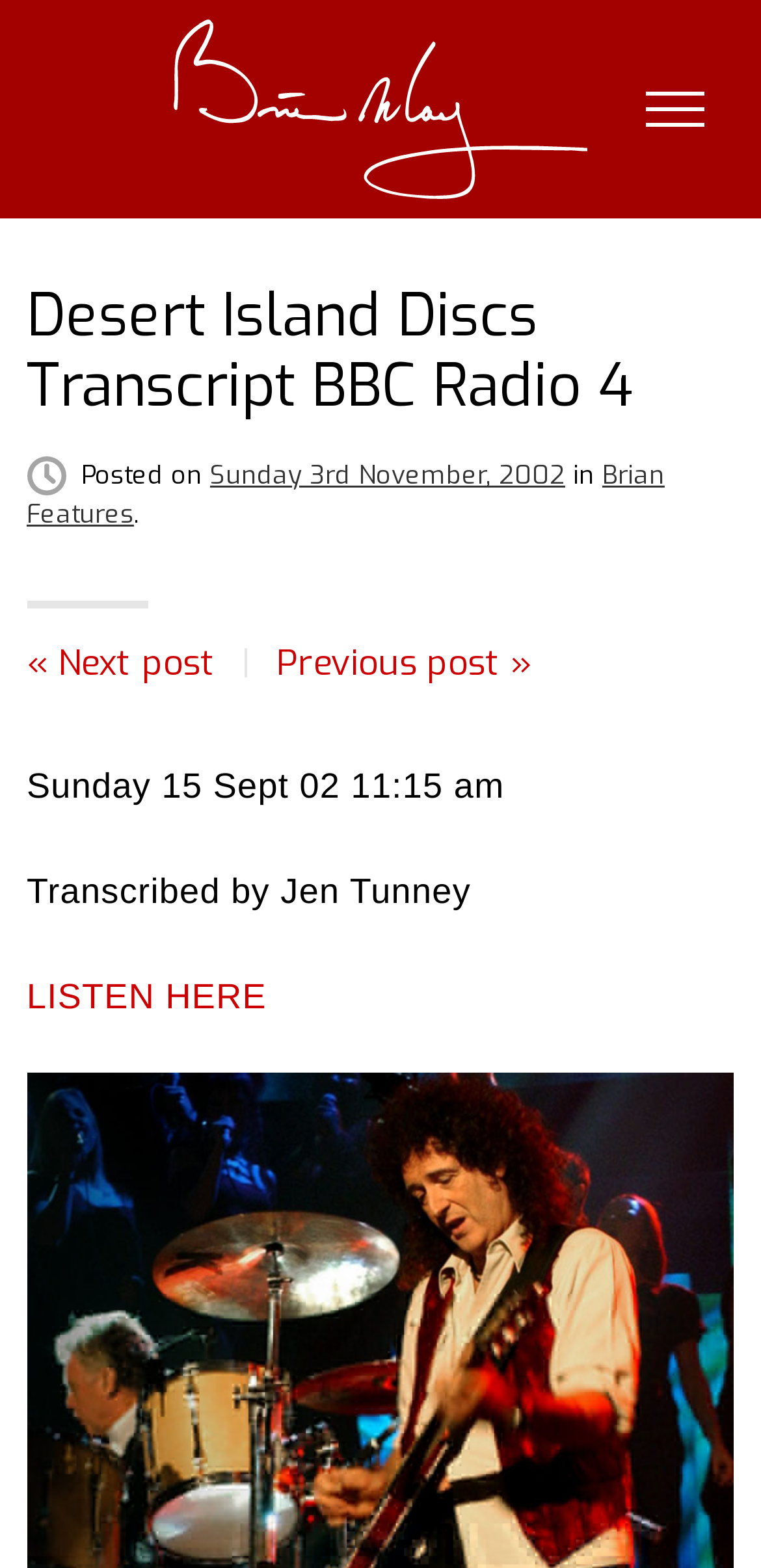Who transcribed the content?
Answer the question in as much detail as possible.

I found the name of the transcriber by reading the text 'Transcribed by Jen Tunney' which is located below the date of the post.